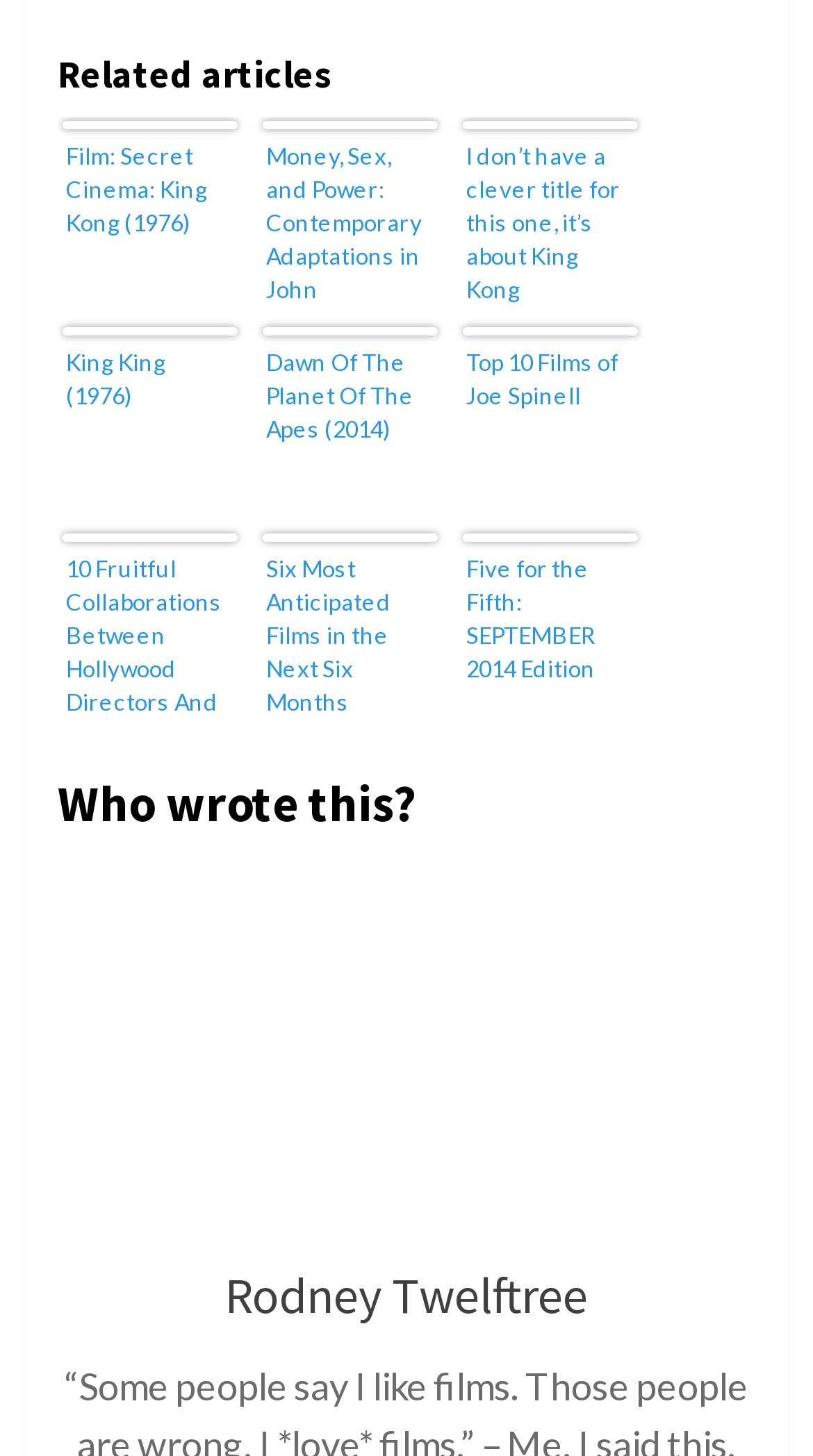What is the title of the first related article?
Answer the question with a single word or phrase by looking at the picture.

Film: Secret Cinema: King Kong (1976)